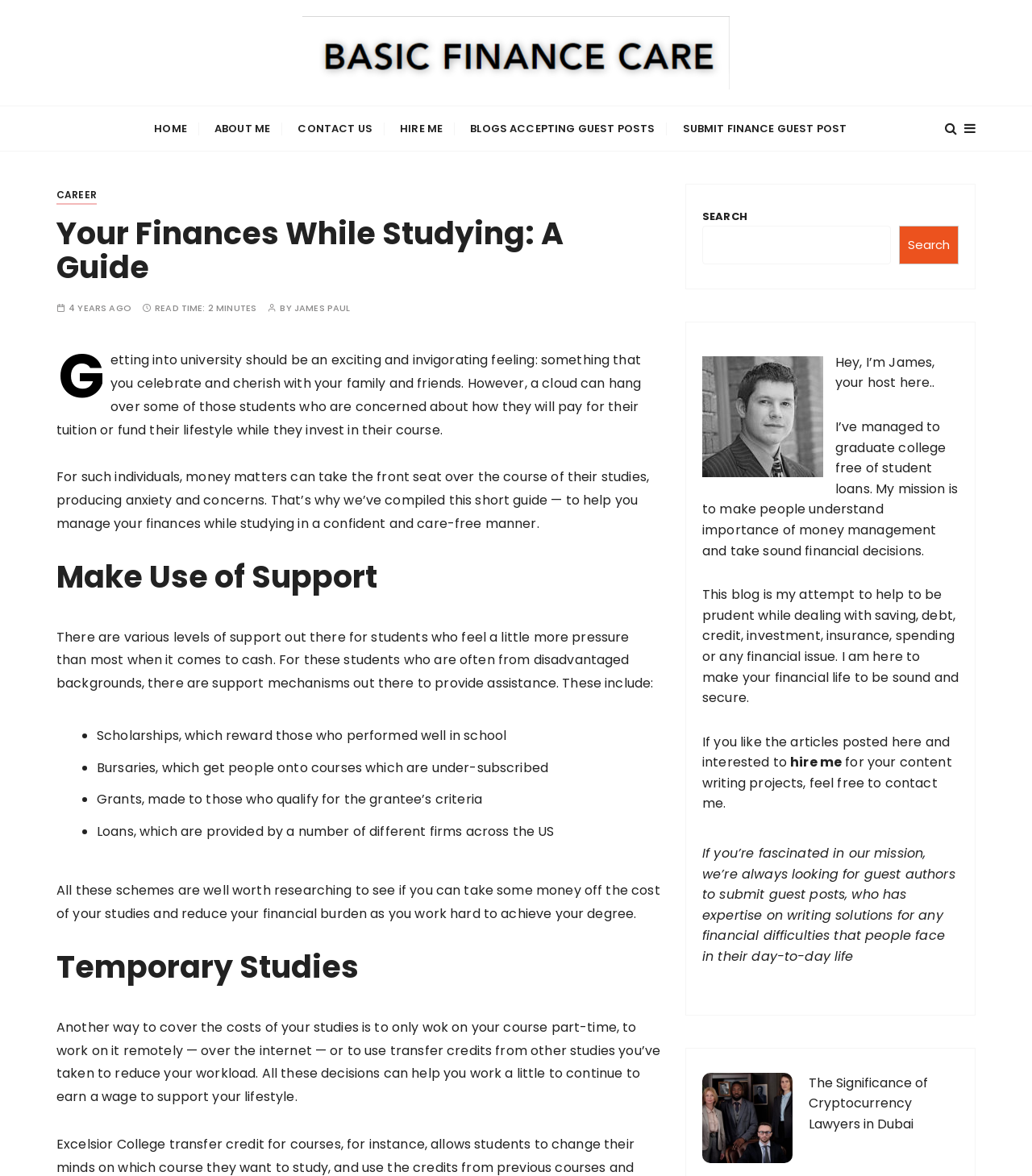What are the support mechanisms for students?
Look at the image and provide a short answer using one word or a phrase.

Scholarships, bursaries, grants, loans